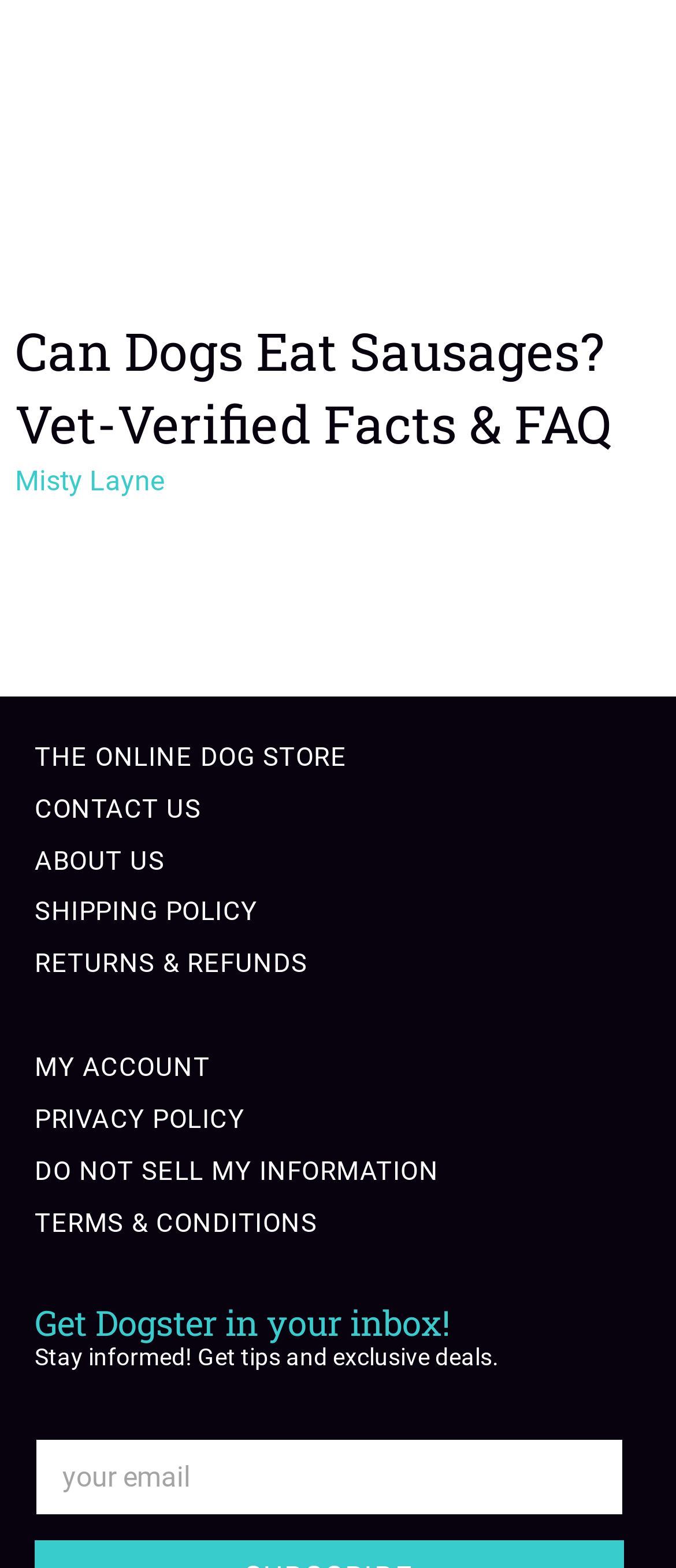Highlight the bounding box coordinates of the element you need to click to perform the following instruction: "subscribe to the newsletter."

[0.054, 0.918, 0.921, 0.965]